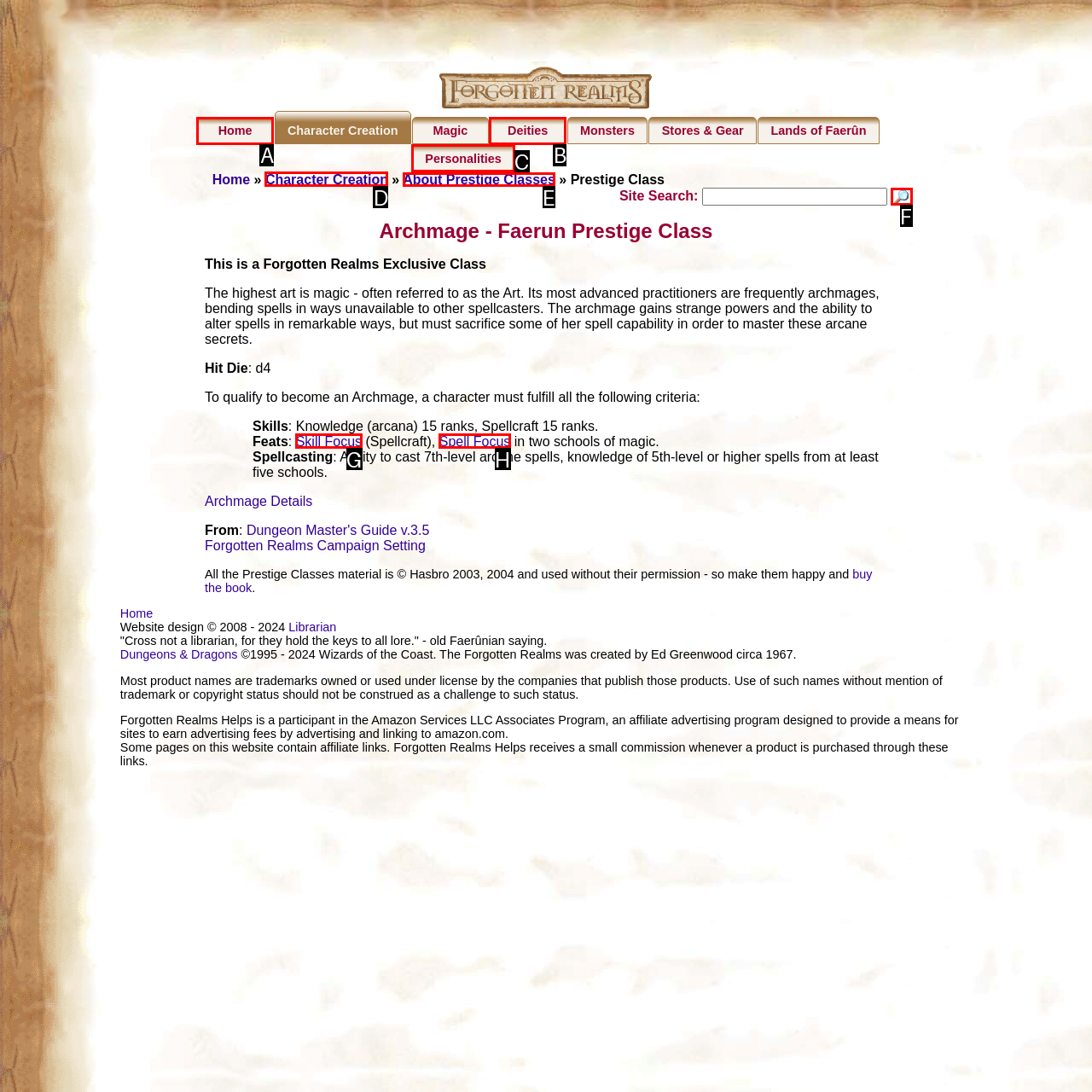Identify which HTML element to click to fulfill the following task: Read about Prestige Classes. Provide your response using the letter of the correct choice.

E